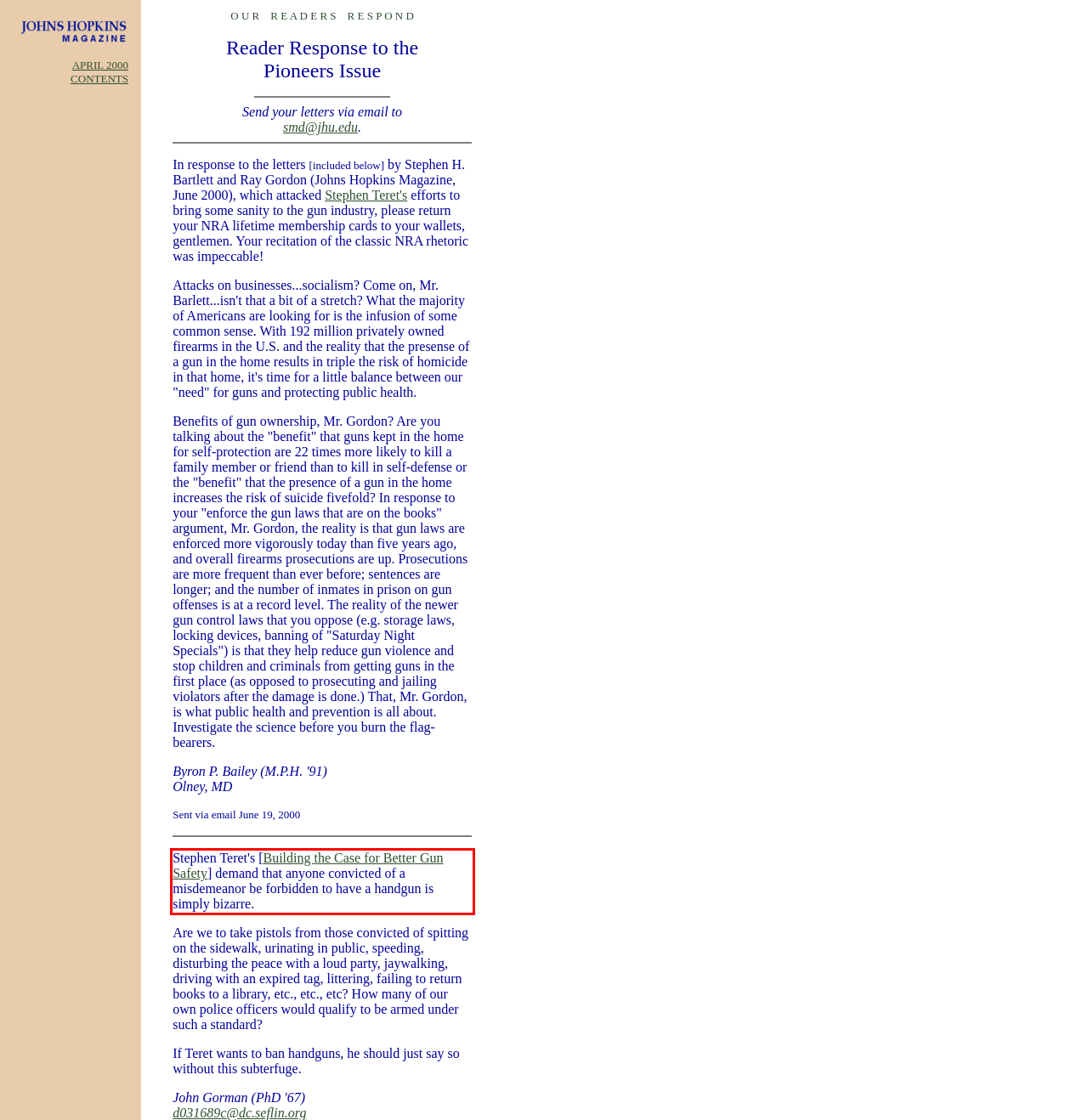Using the provided screenshot, read and generate the text content within the red-bordered area.

Stephen Teret's [Building the Case for Better Gun Safety] demand that anyone convicted of a misdemeanor be forbidden to have a handgun is simply bizarre.